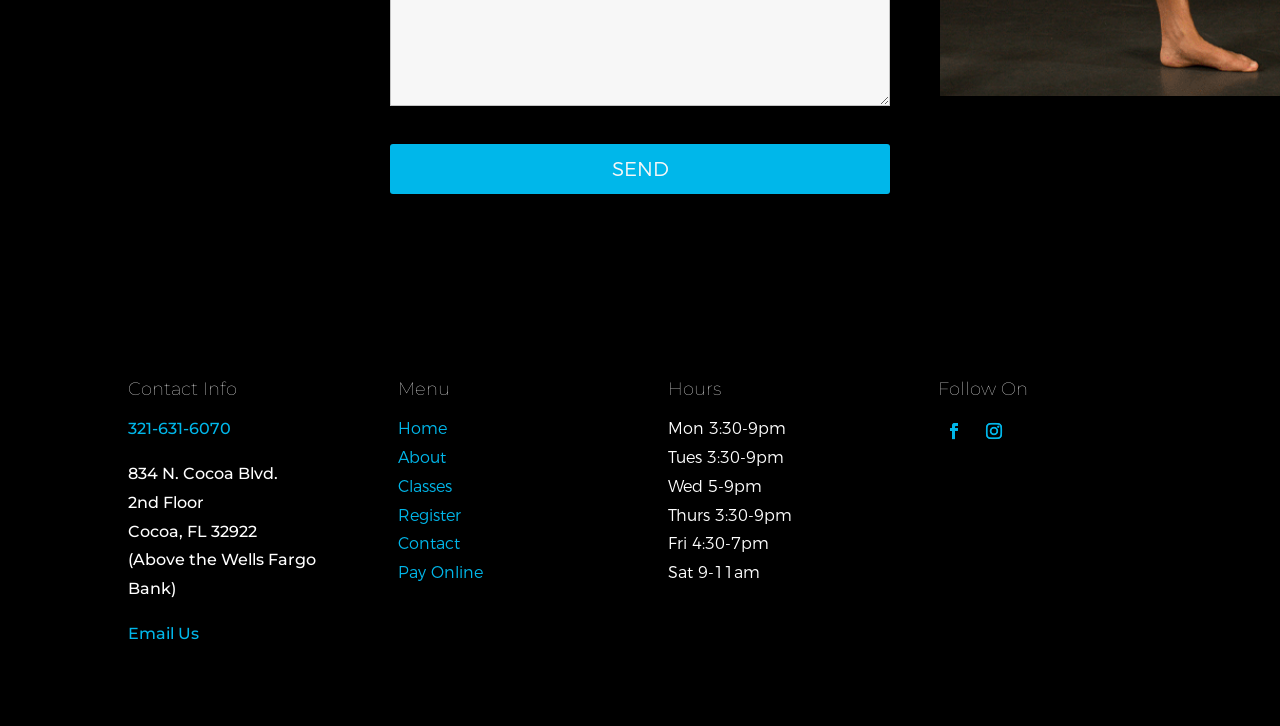Identify the bounding box coordinates of the part that should be clicked to carry out this instruction: "Follow on Facebook".

[0.733, 0.572, 0.758, 0.616]